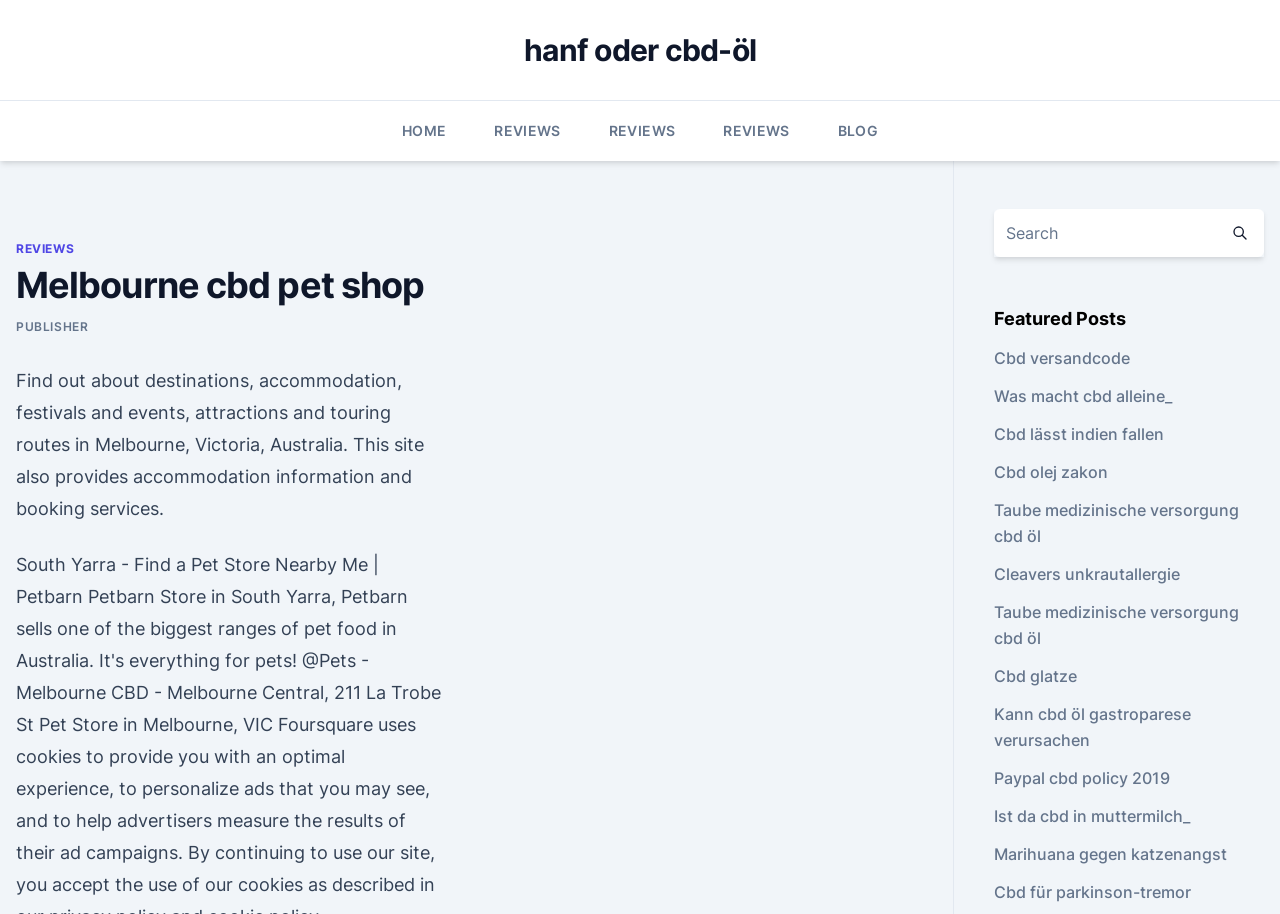Identify the bounding box coordinates of the area that should be clicked in order to complete the given instruction: "View reviews". The bounding box coordinates should be four float numbers between 0 and 1, i.e., [left, top, right, bottom].

[0.386, 0.111, 0.438, 0.176]